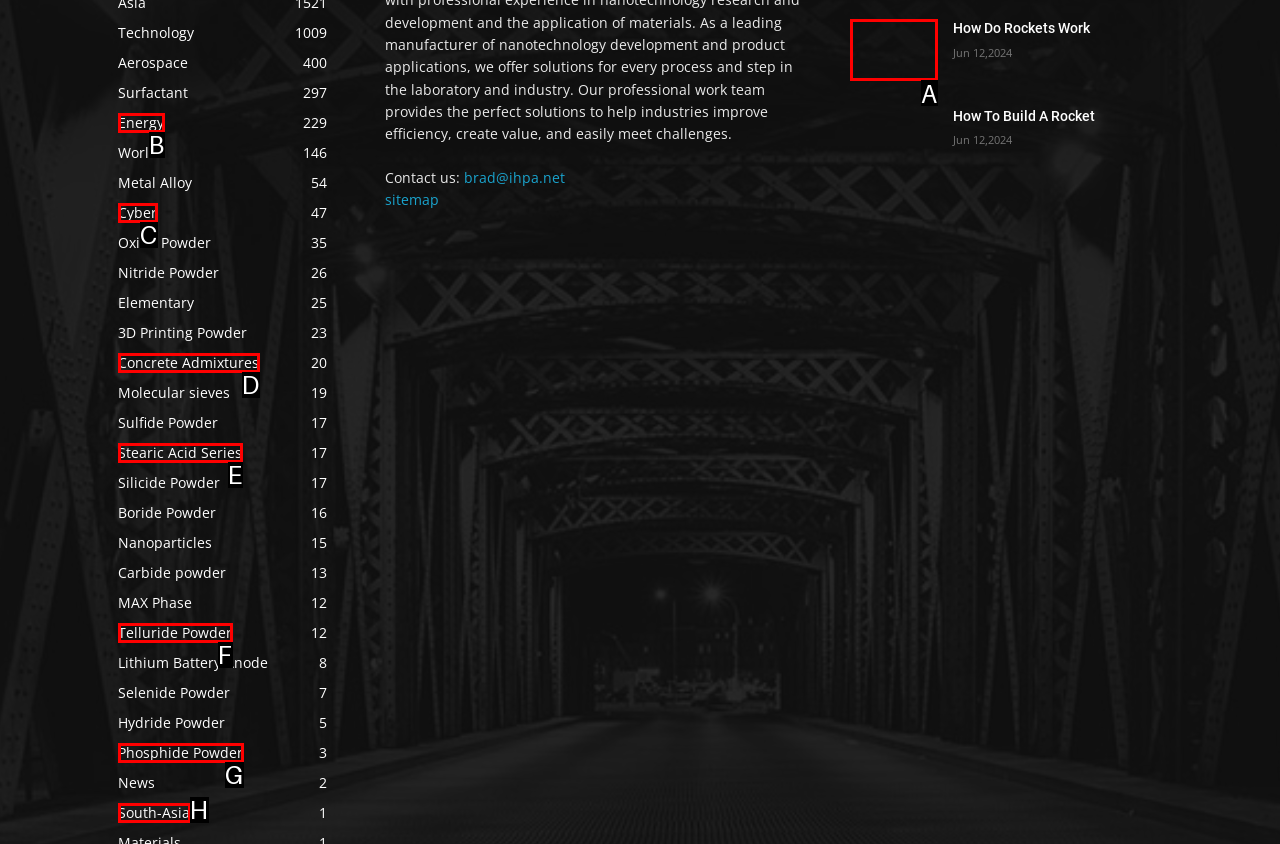Using the description: title="How Do Rockets Work", find the corresponding HTML element. Provide the letter of the matching option directly.

A